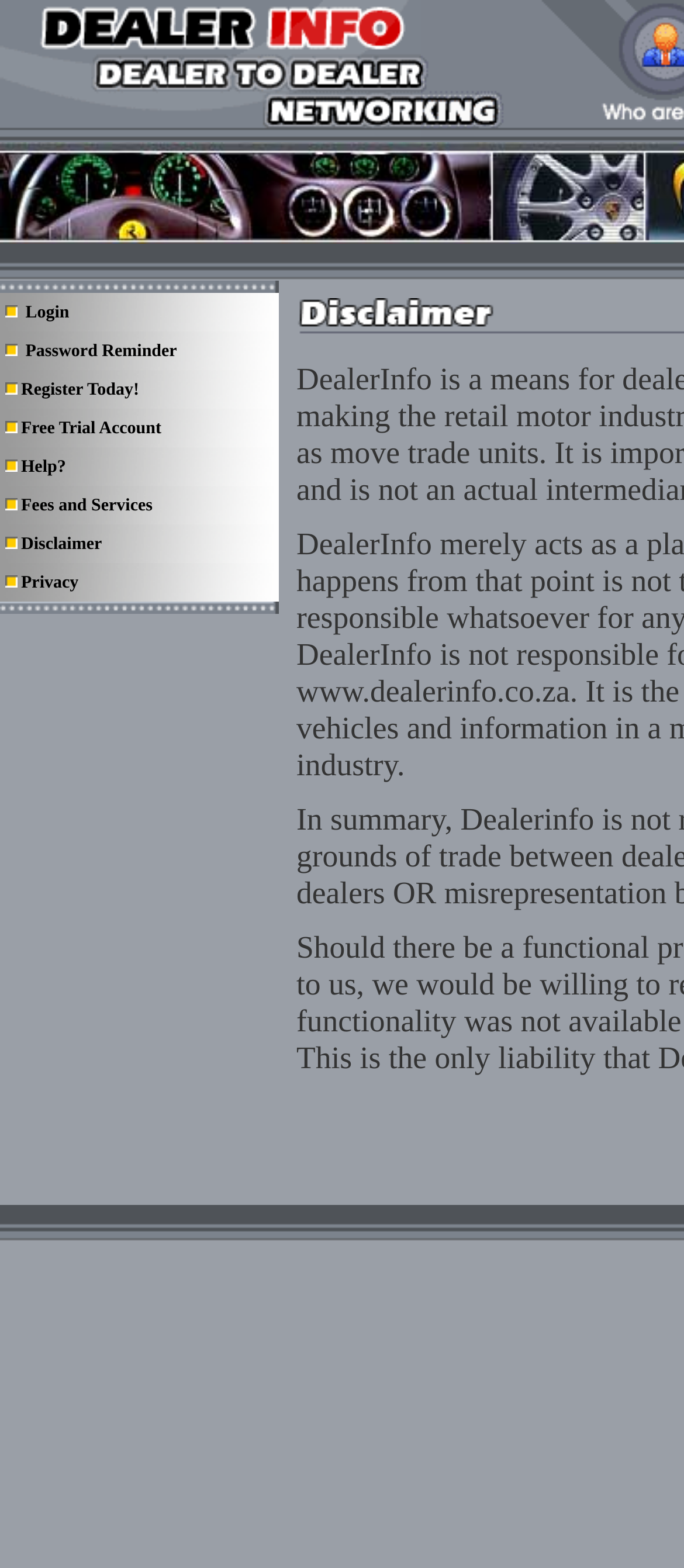Locate the coordinates of the bounding box for the clickable region that fulfills this instruction: "Click on Register Today!".

[0.031, 0.242, 0.203, 0.254]